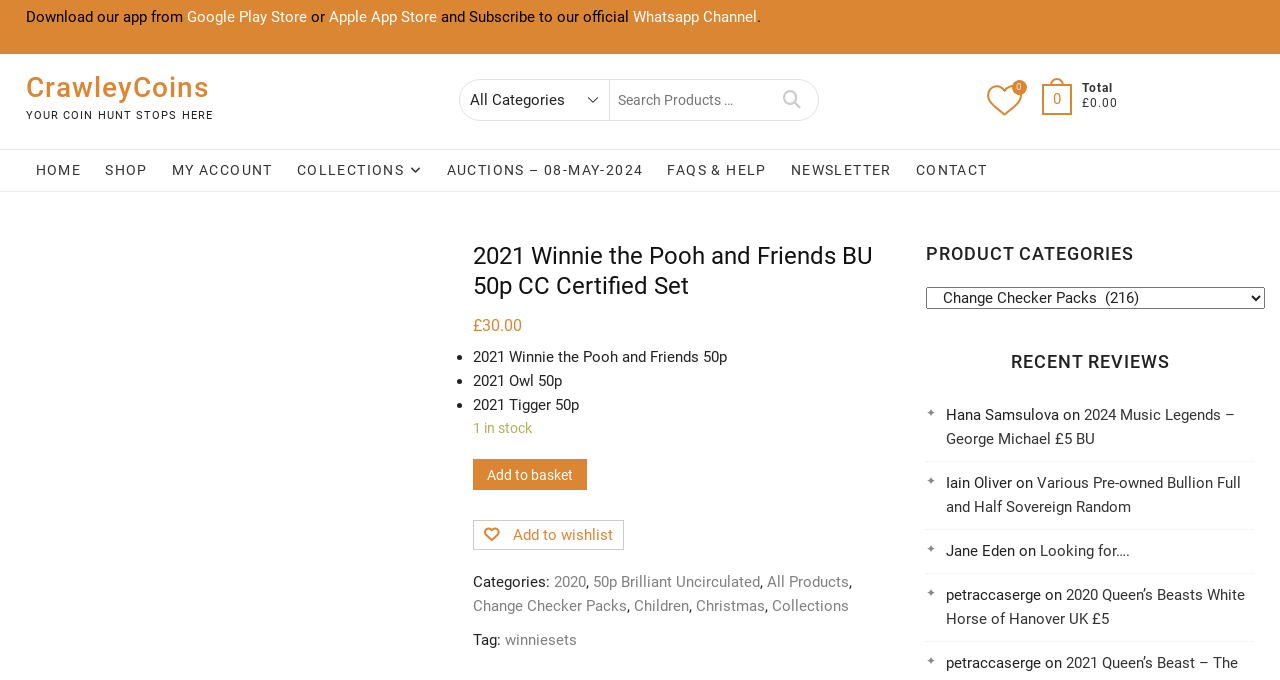Identify the bounding box coordinates necessary to click and complete the given instruction: "Read reviews from Hana Samsulova".

[0.739, 0.597, 0.827, 0.624]